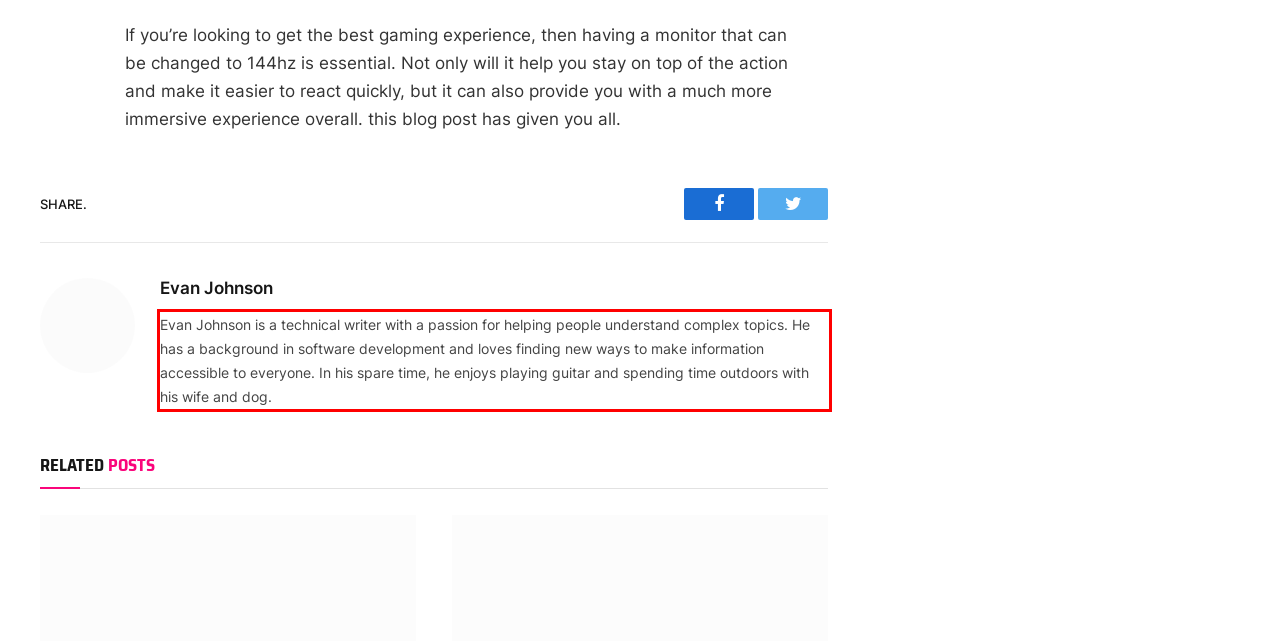Analyze the screenshot of a webpage where a red rectangle is bounding a UI element. Extract and generate the text content within this red bounding box.

Evan Johnson is a technical writer with a passion for helping people understand complex topics. He has a background in software development and loves finding new ways to make information accessible to everyone. In his spare time, he enjoys playing guitar and spending time outdoors with his wife and dog.